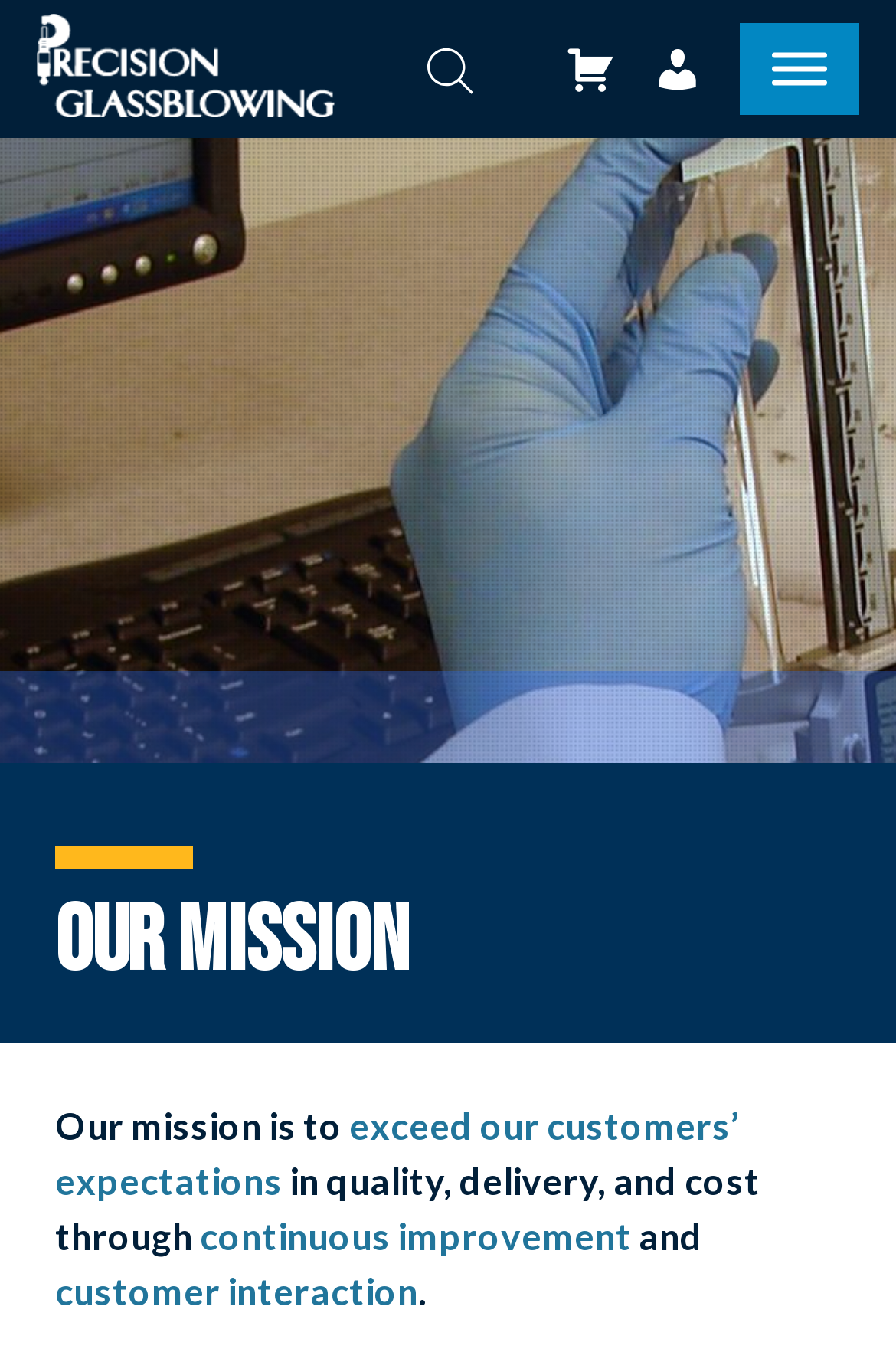Refer to the screenshot and answer the following question in detail:
How many links are there in the mission statement?

There are three links in the mission statement paragraph: 'exceed our customers’ expectations', 'continuous improvement', and 'customer interaction'.